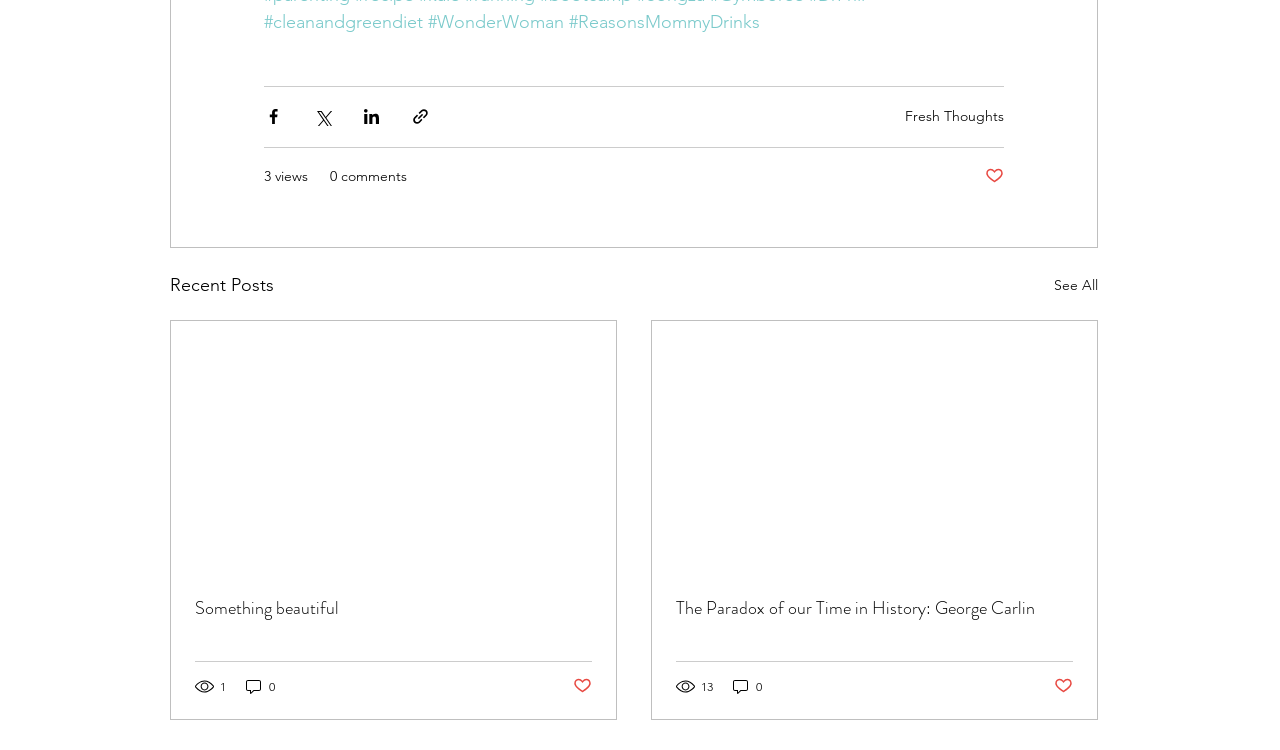Using the provided description Something beautiful, find the bounding box coordinates for the UI element. Provide the coordinates in (top-left x, top-left y, bottom-right x, bottom-right y) format, ensuring all values are between 0 and 1.

[0.152, 0.794, 0.462, 0.828]